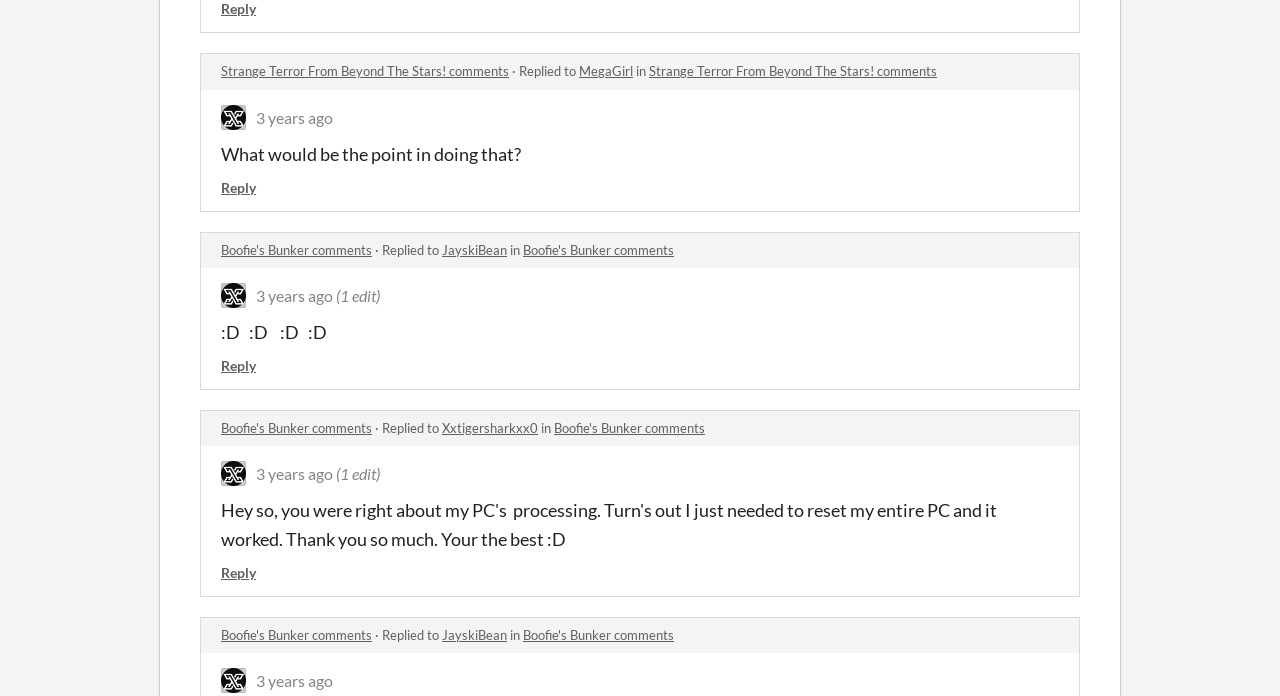Find the bounding box coordinates for the HTML element specified by: "parent_node: 3 years ago".

[0.173, 0.96, 0.192, 0.996]